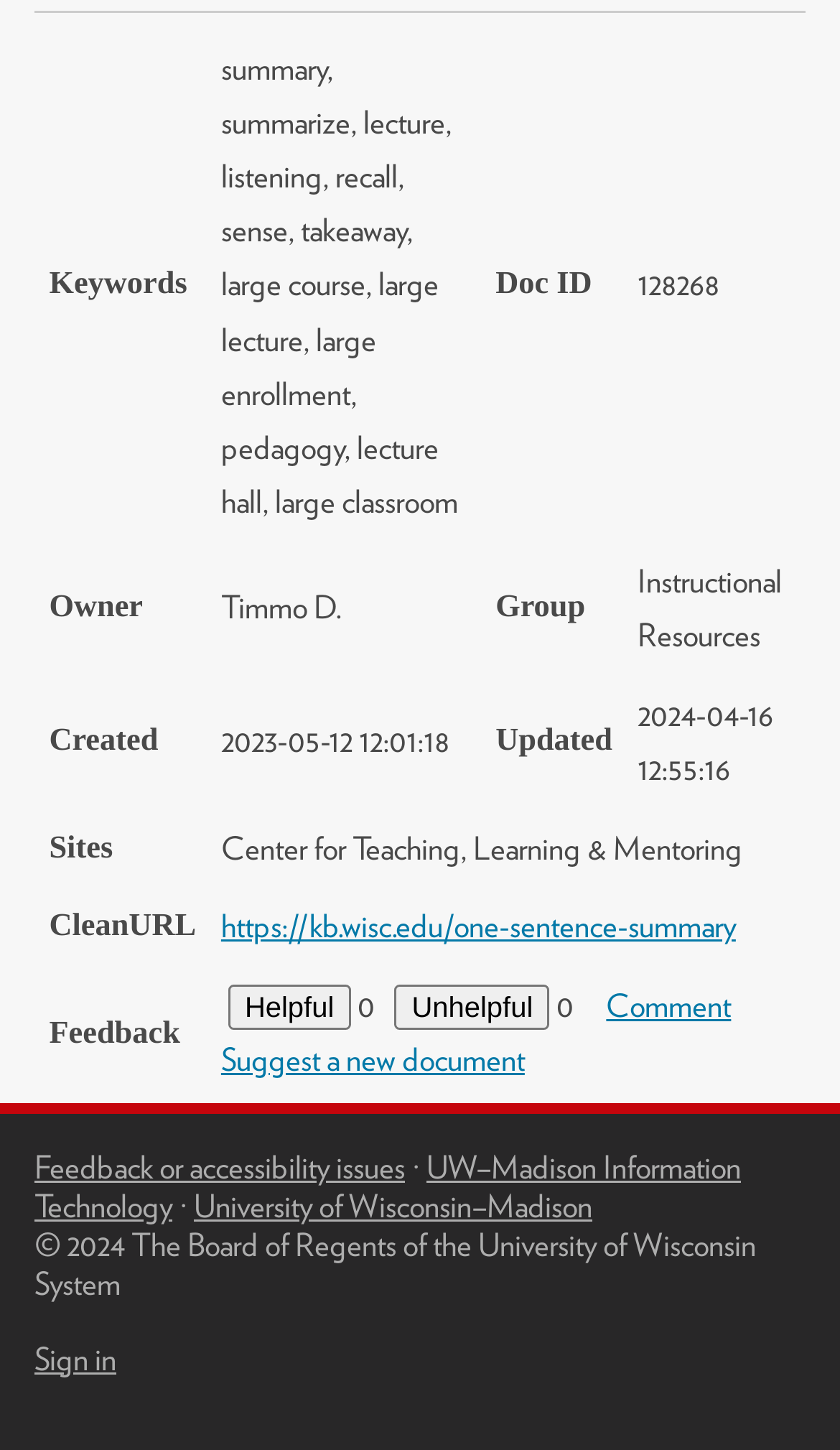Please pinpoint the bounding box coordinates for the region I should click to adhere to this instruction: "Click on the 'Sign in' link".

[0.041, 0.924, 0.138, 0.951]